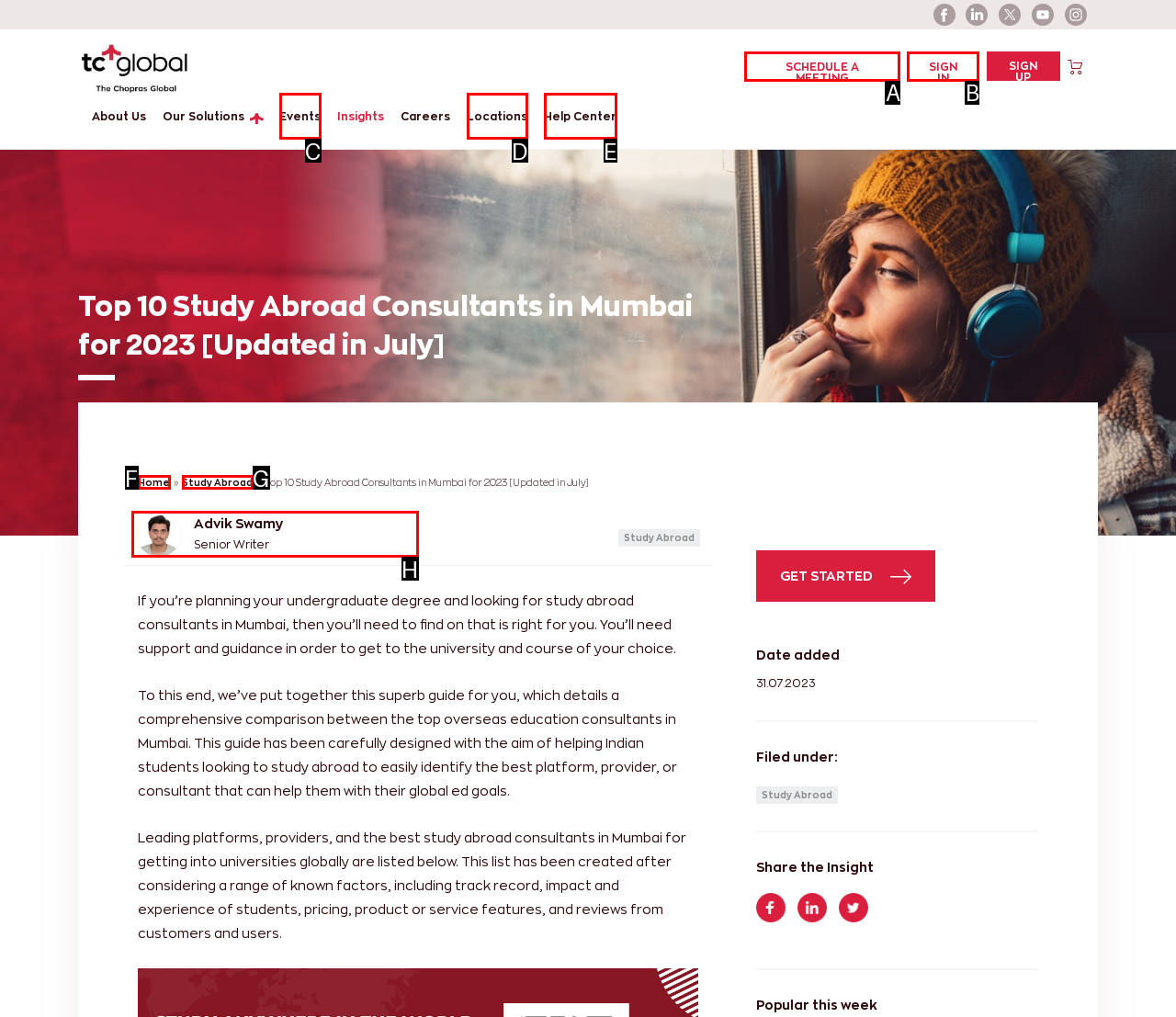Assess the description: Advik Swamy Senior Writer and select the option that matches. Provide the letter of the chosen option directly from the given choices.

H